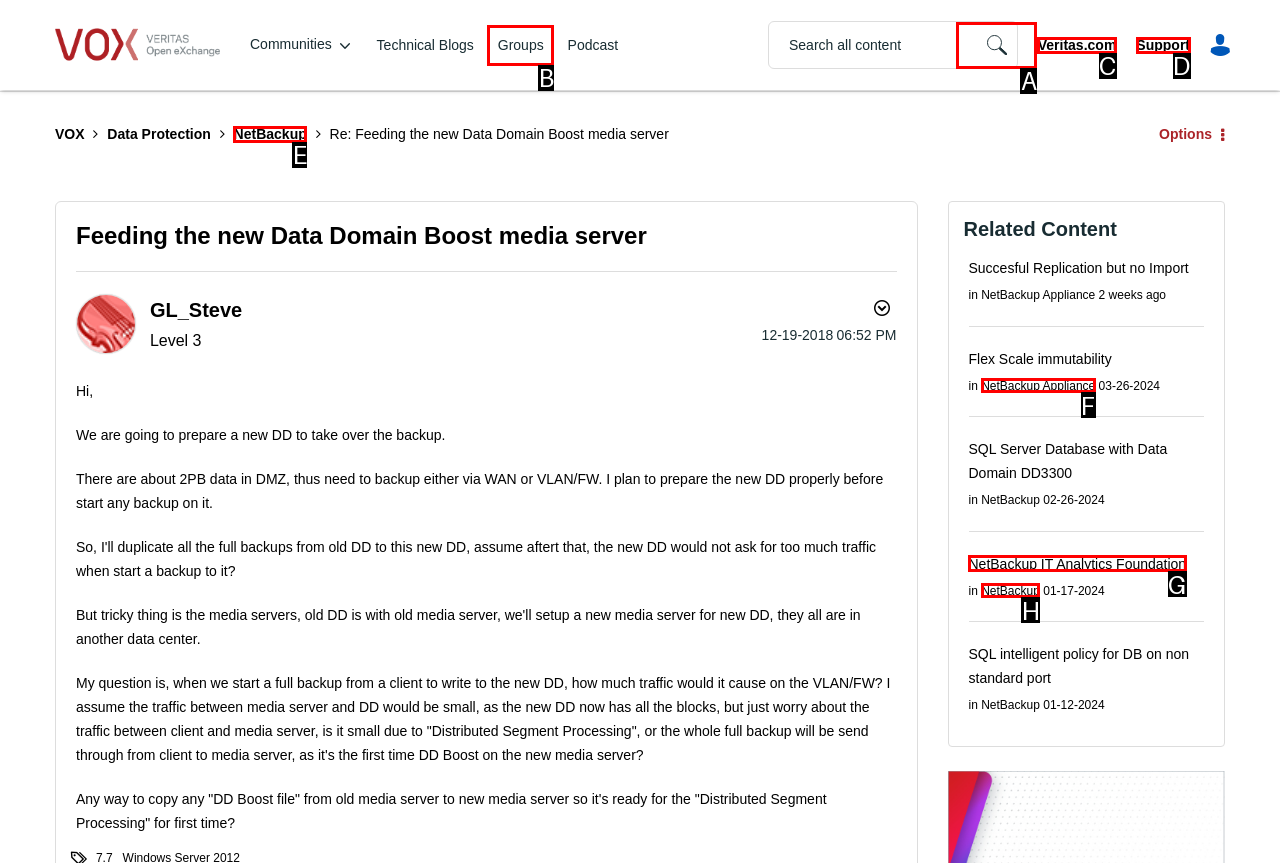Choose the HTML element that aligns with the description: name="submitContext" value="Search". Indicate your choice by stating the letter.

A